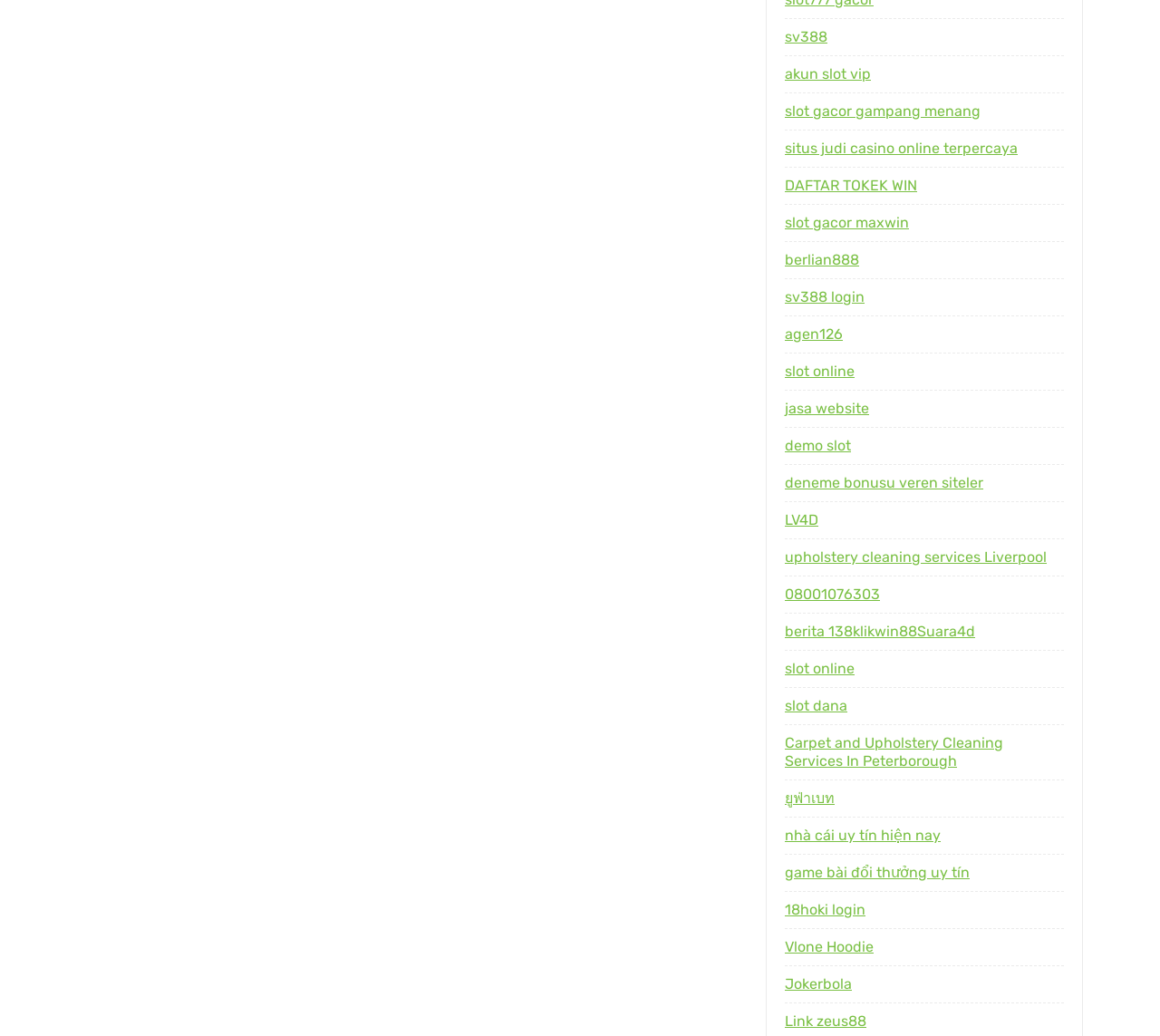Provide the bounding box coordinates of the HTML element described by the text: "situs judi casino online terpercaya".

[0.677, 0.135, 0.877, 0.151]